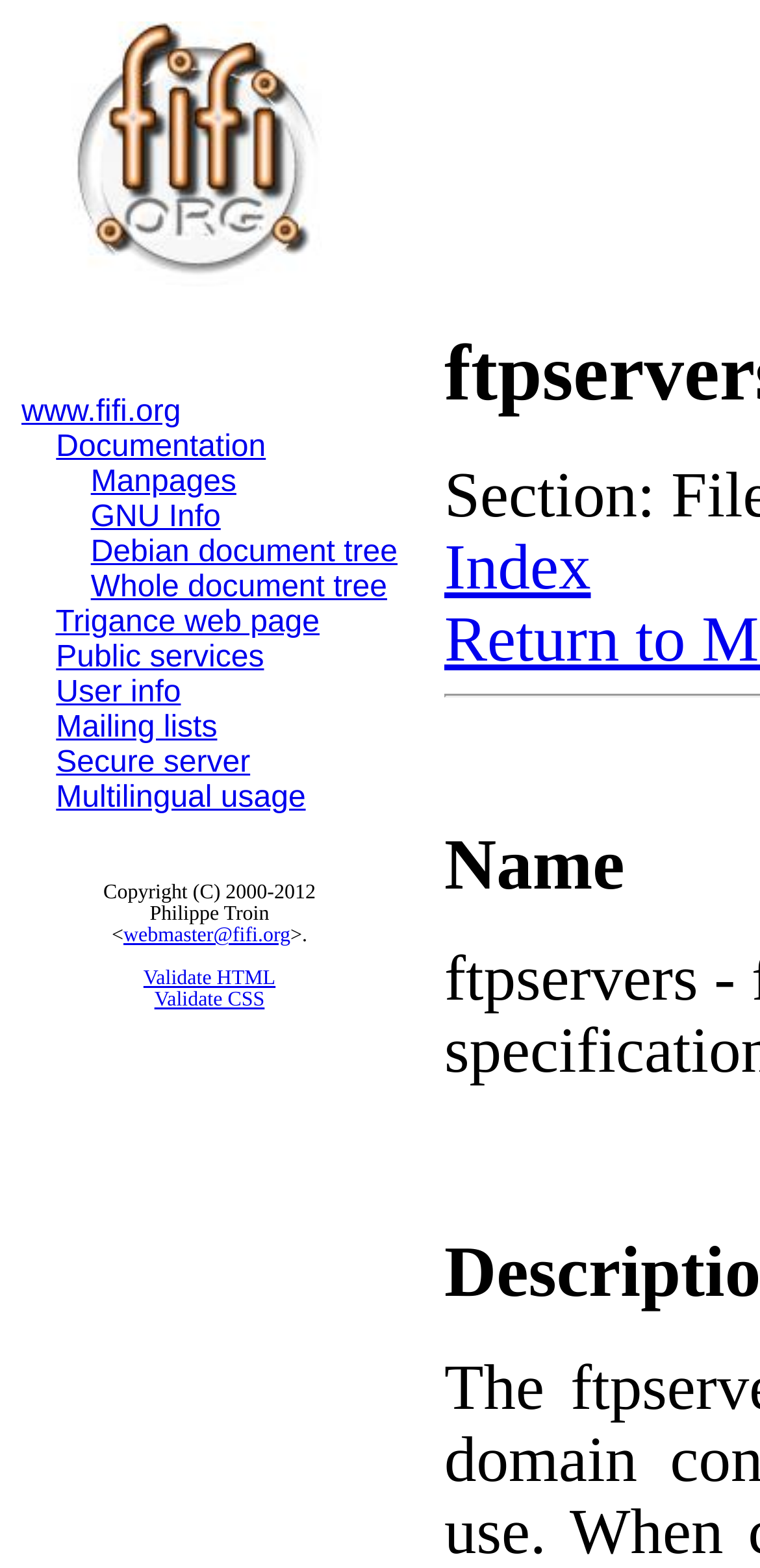Specify the bounding box coordinates of the region I need to click to perform the following instruction: "Check the GNU Info". The coordinates must be four float numbers in the range of 0 to 1, i.e., [left, top, right, bottom].

[0.119, 0.319, 0.29, 0.341]